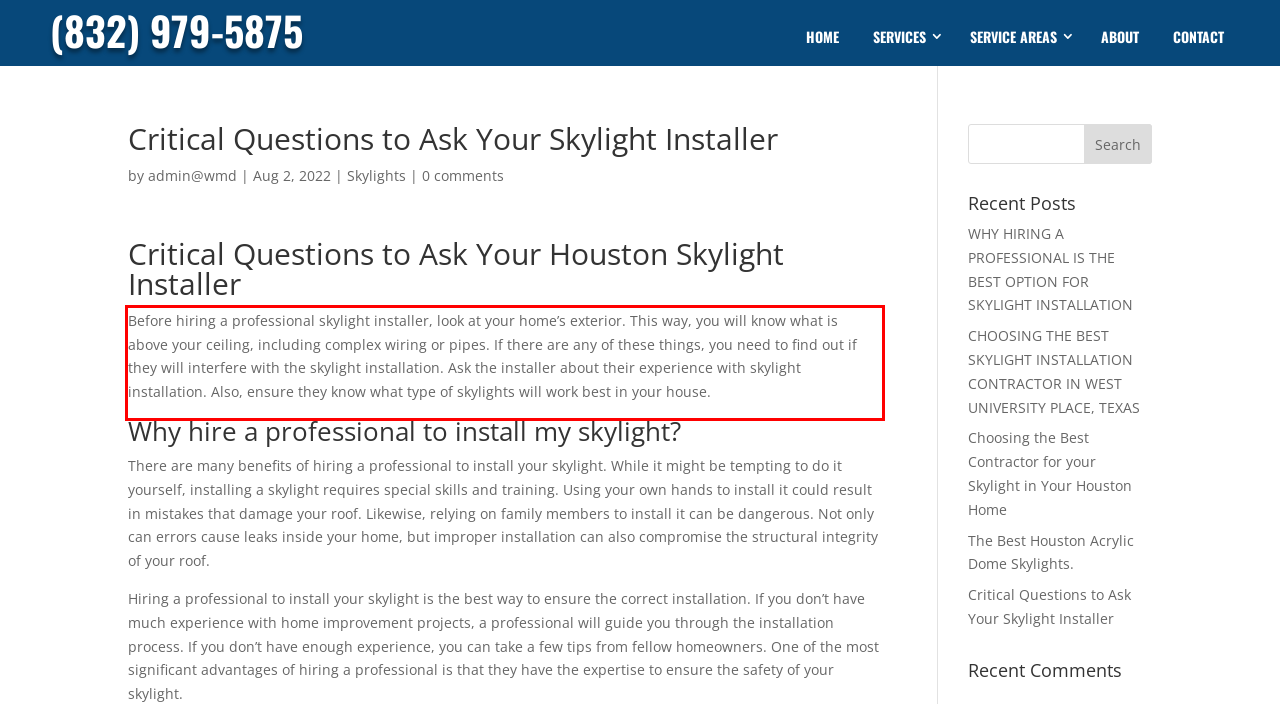Given the screenshot of a webpage, identify the red rectangle bounding box and recognize the text content inside it, generating the extracted text.

Before hiring a professional skylight installer, look at your home’s exterior. This way, you will know what is above your ceiling, including complex wiring or pipes. If there are any of these things, you need to find out if they will interfere with the skylight installation. Ask the installer about their experience with skylight installation. Also, ensure they know what type of skylights will work best in your house.